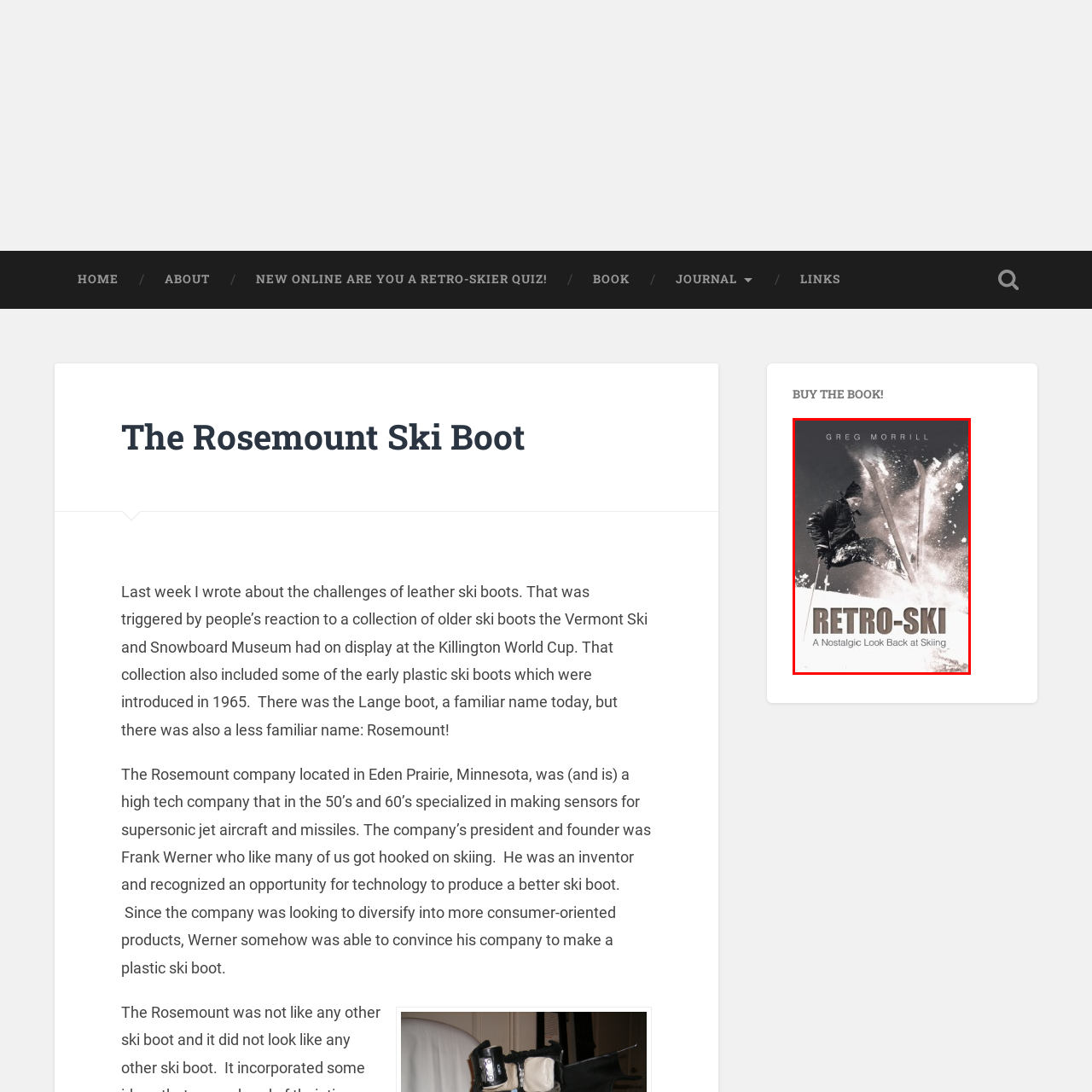Elaborate on all the details and elements present in the red-outlined area of the image.

The image features the cover of the book titled "Retro-Ski," authored by Greg Morrill. The design evokes a sense of nostalgia, showcasing a skier in action against a dynamic backdrop of snow, capturing the essence of classic skiing. The title, prominently displayed at the bottom in bold lettering, invites readers to take a nostalgic journey through the history of skiing, while the subtitle suggests a reflective exploration of past styles and experiences in the sport. This cover art effectively sets the tone for the reader, appealing to those who appreciate the heritage of skiing and its evolution over time.